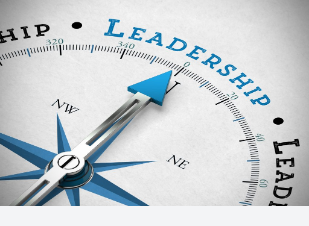Generate a complete and detailed caption for the image.

The image features a 3D rendering of a compass, with a prominent blue arrow pointing directly to the word "Leadership." This visual metaphor emphasizes the essential role of leadership, particularly in the context of educational leadership during challenging times. Surrounding the compass are cardinal directions, enhancing the notion of directionality and guidance, which is crucial for effective leadership. The design reinforces the idea that strong leadership is vital for navigating the complexities and uncertainties faced within school systems, especially in light of recent upheavals in educational environments.